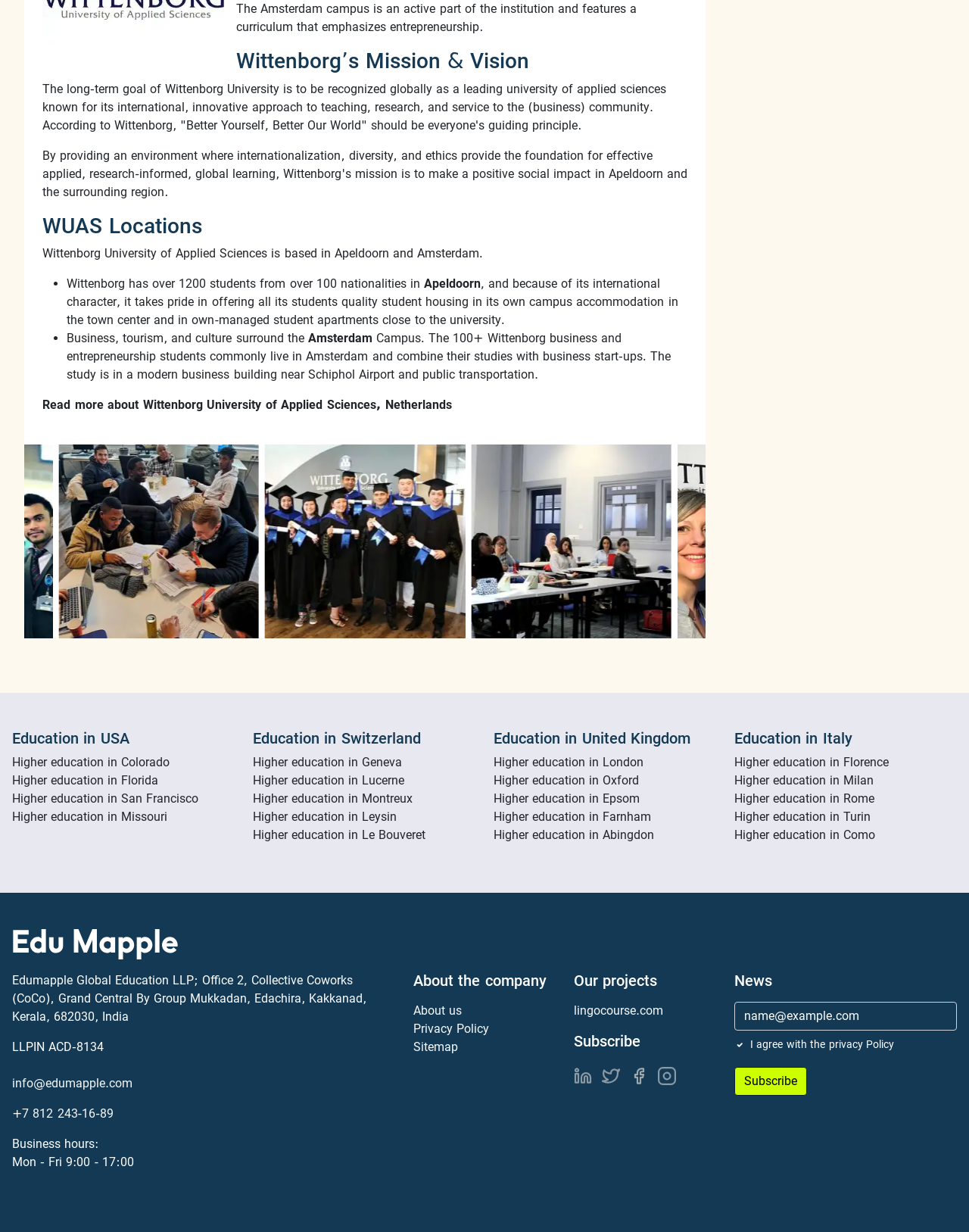Please identify the bounding box coordinates of the element that needs to be clicked to perform the following instruction: "Learn about higher education in Colorado".

[0.012, 0.613, 0.175, 0.625]